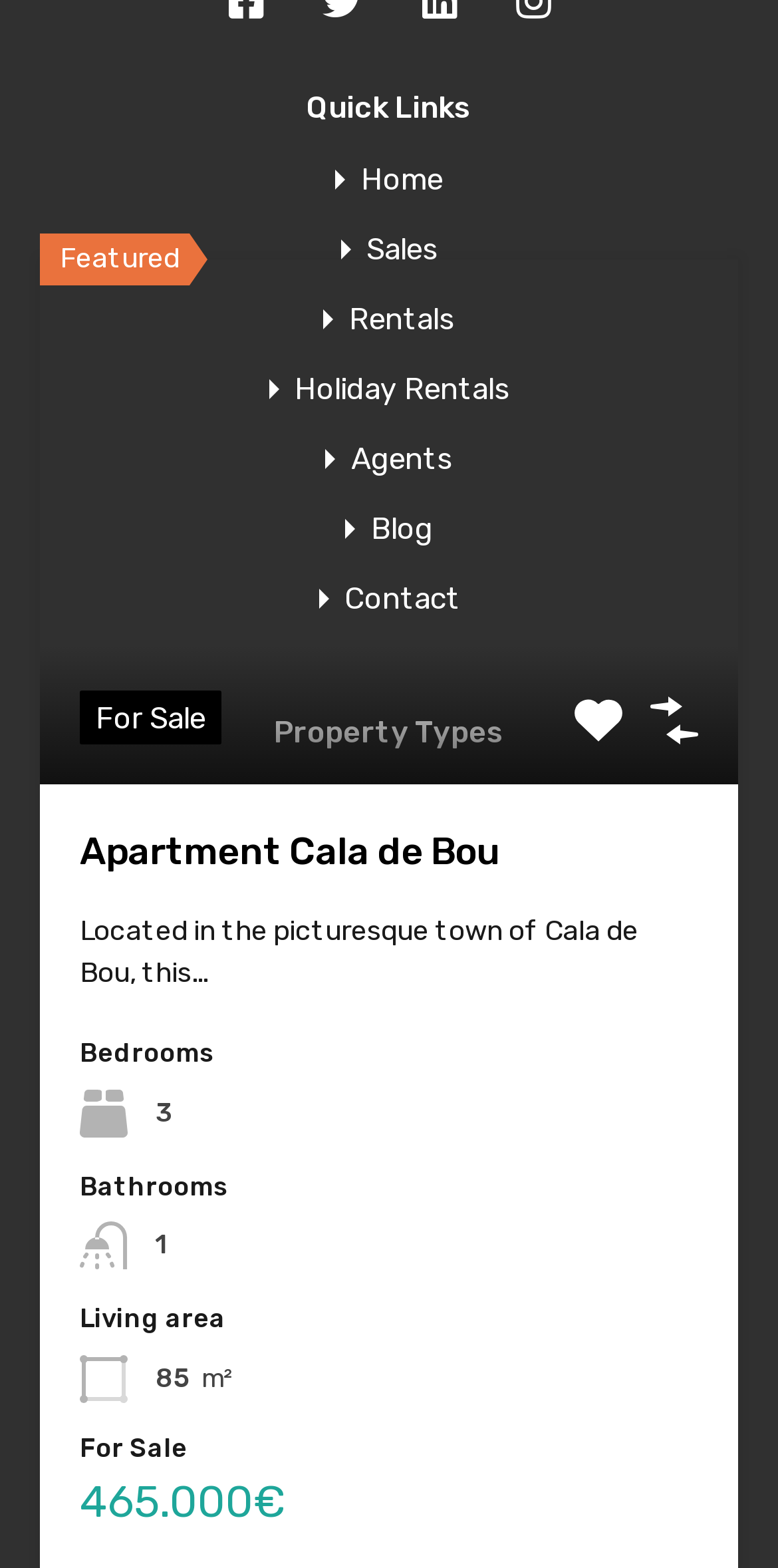What type of property is featured? Refer to the image and provide a one-word or short phrase answer.

Apartment